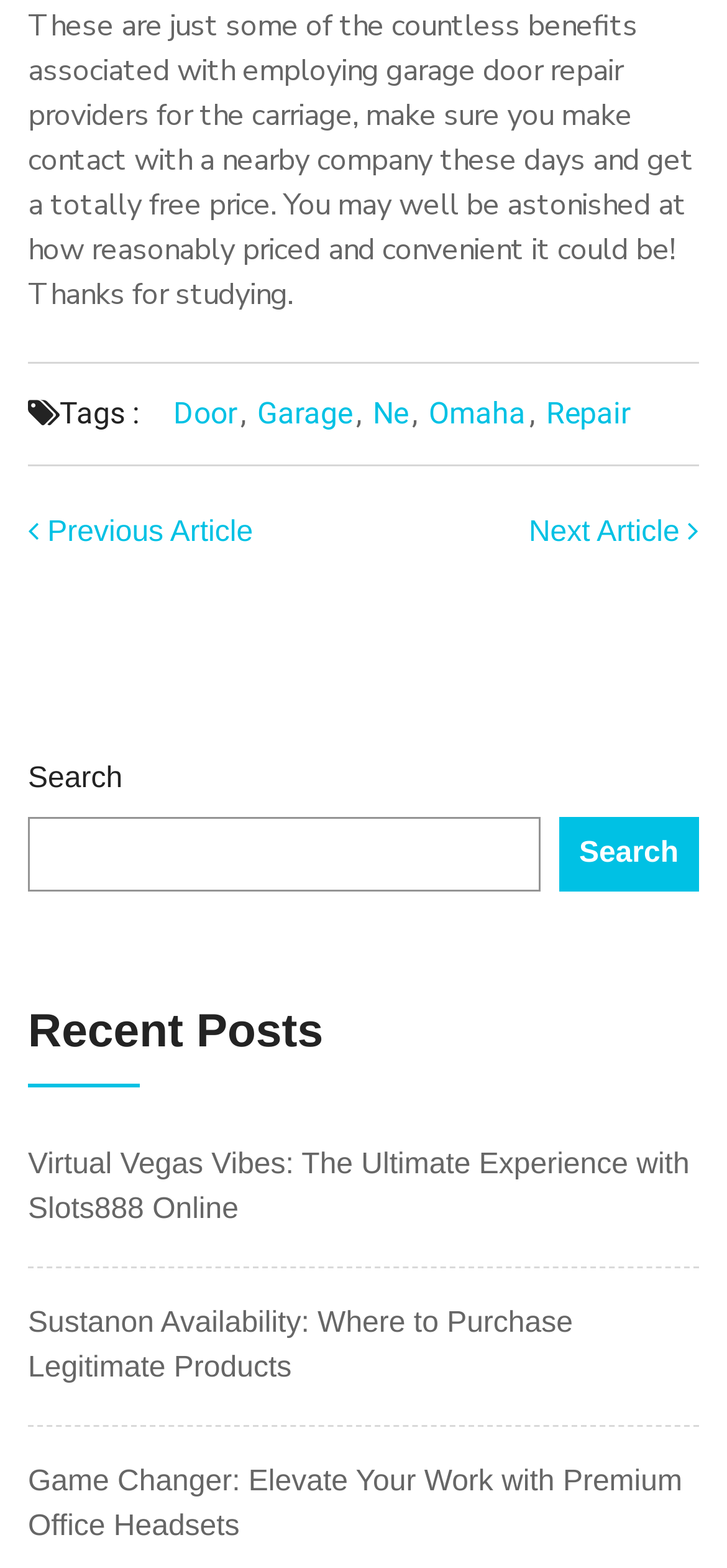Identify the bounding box coordinates of the element to click to follow this instruction: 'View the next article'. Ensure the coordinates are four float values between 0 and 1, provided as [left, top, right, bottom].

[0.727, 0.329, 0.962, 0.349]